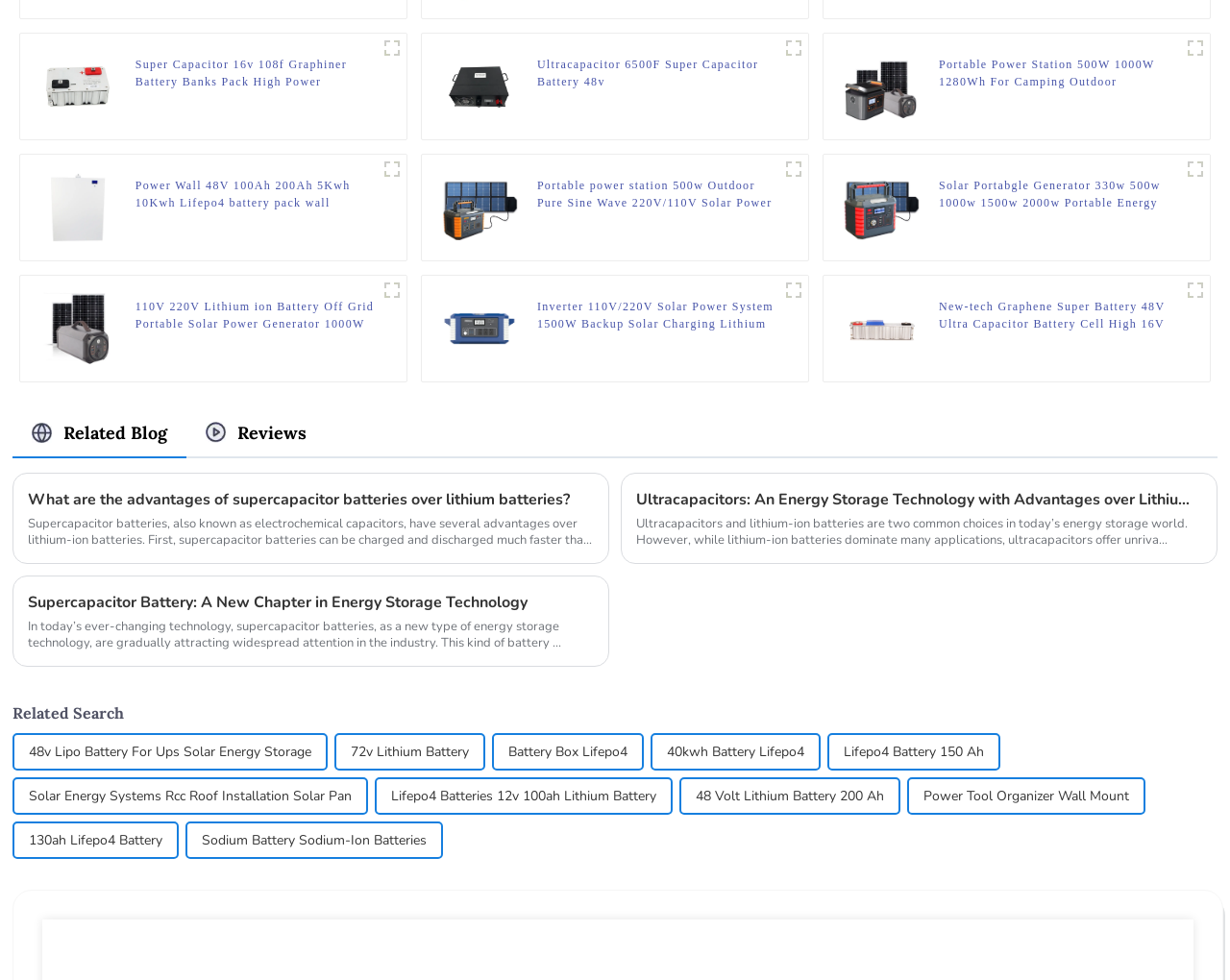Pinpoint the bounding box coordinates of the element that must be clicked to accomplish the following instruction: "View the 'Portable Power Station 500W 1000W 1280Wh For Camping Outdoor Emergency Backup Solar Generator' product". The coordinates should be in the format of four float numbers between 0 and 1, i.e., [left, top, right, bottom].

[0.763, 0.057, 0.96, 0.092]